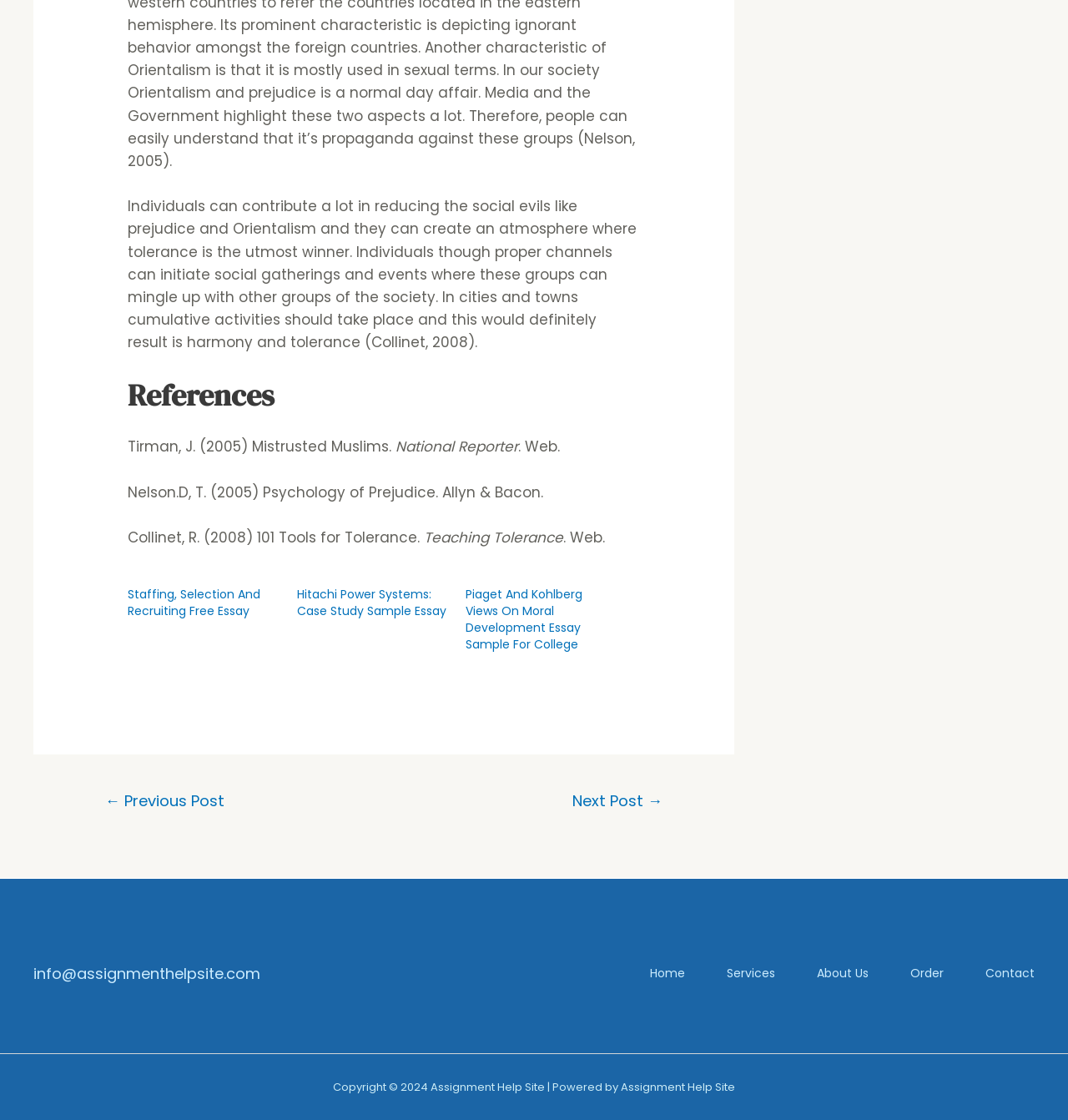Identify the bounding box coordinates for the UI element described as follows: About Us. Use the format (top-left x, top-left y, bottom-right x, bottom-right y) and ensure all values are floating point numbers between 0 and 1.

[0.726, 0.859, 0.813, 0.88]